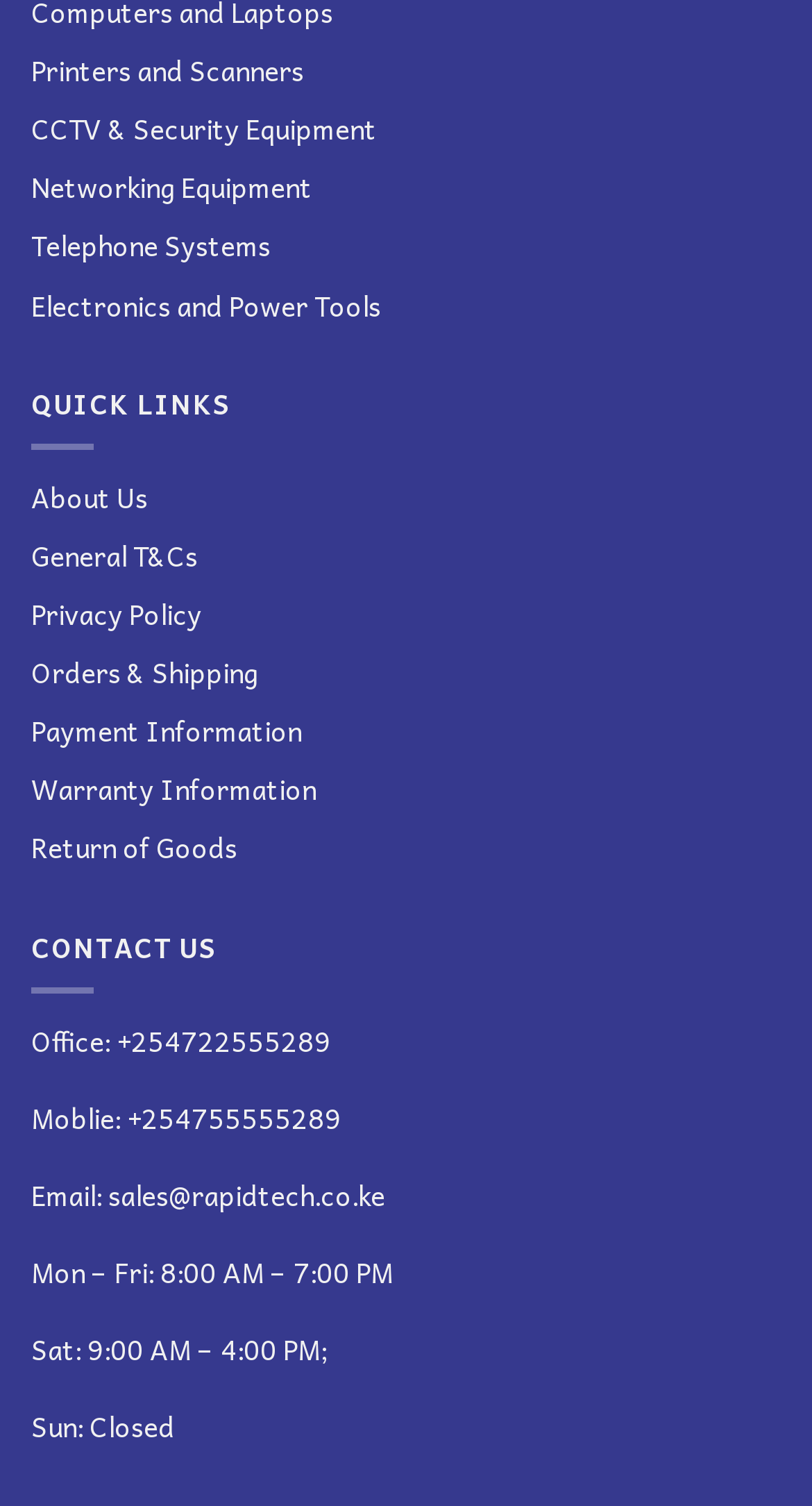Please specify the bounding box coordinates for the clickable region that will help you carry out the instruction: "Send email to sales".

[0.133, 0.778, 0.474, 0.807]